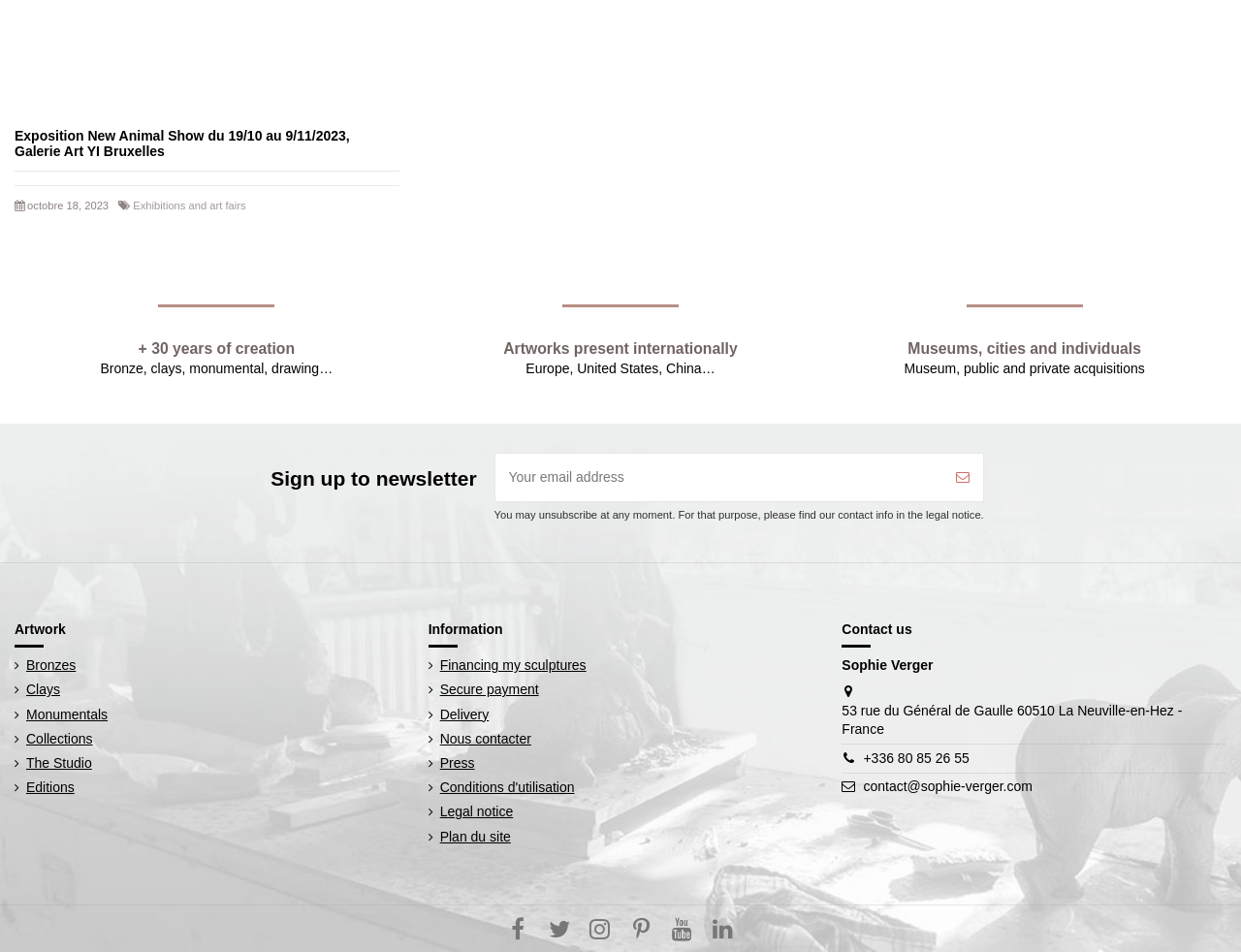Please analyze the image and give a detailed answer to the question:
What is the artist's name?

The artist's name can be found in the contact information section at the bottom of the webpage, where it is written as 'Sophie Verger'.